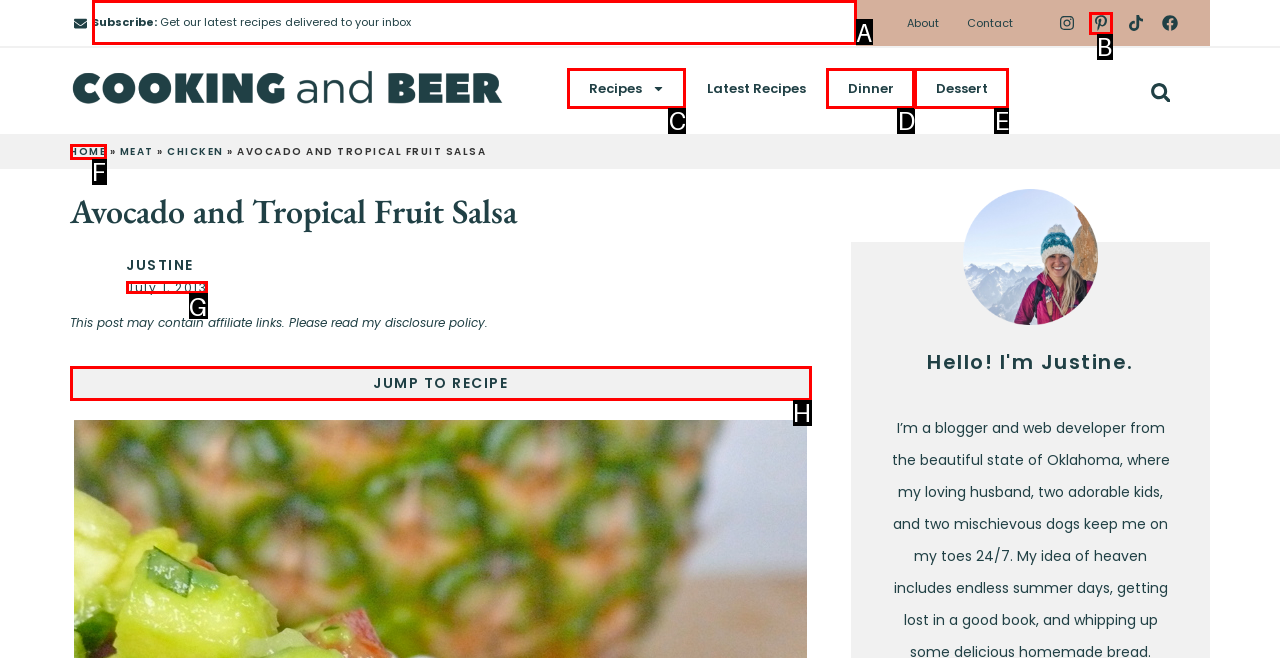Tell me which UI element to click to fulfill the given task: Subscribe to the newsletter. Respond with the letter of the correct option directly.

A